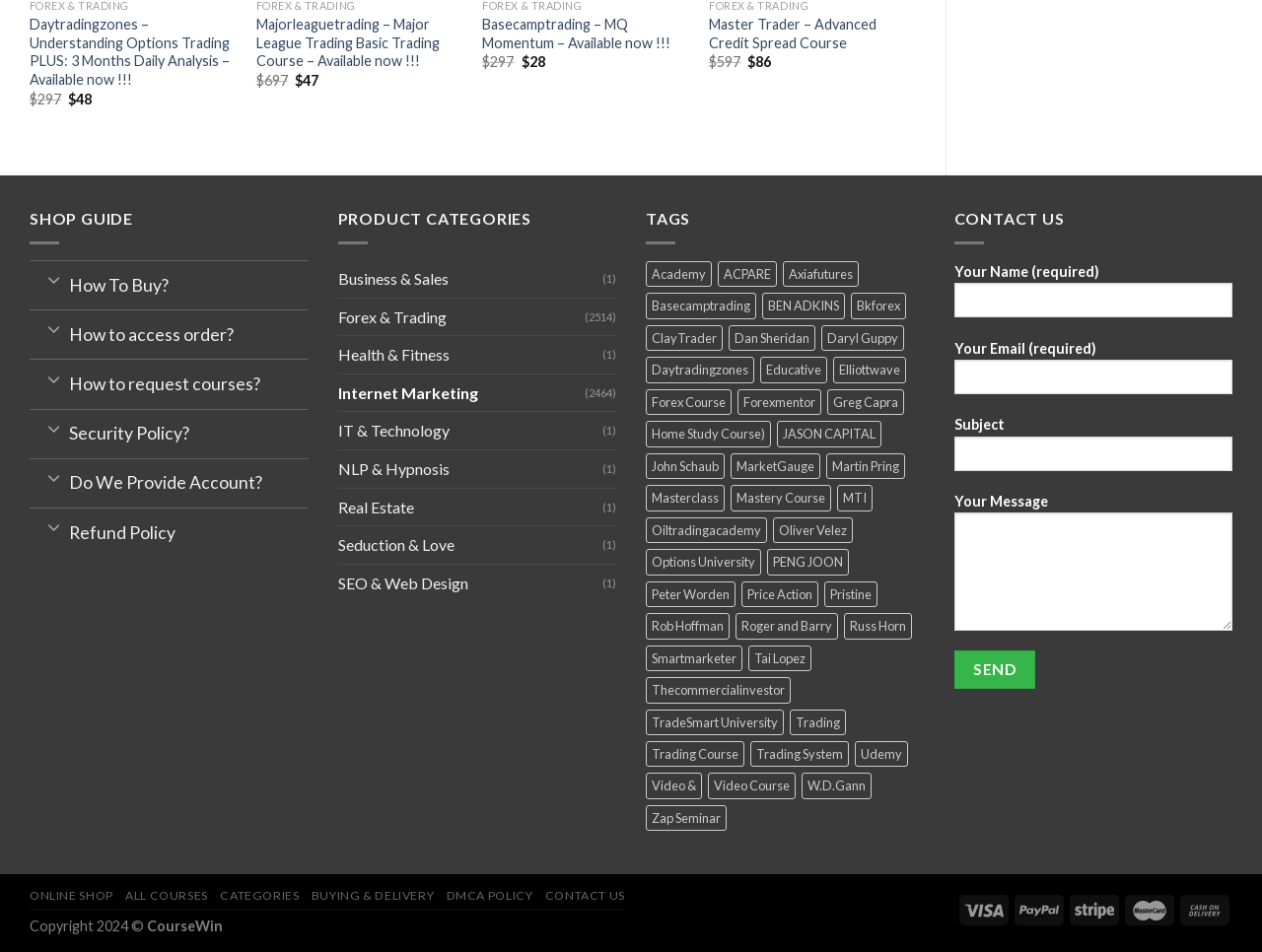What is the purpose of the 'Toggle' buttons?
Provide a one-word or short-phrase answer based on the image.

To expand or collapse content